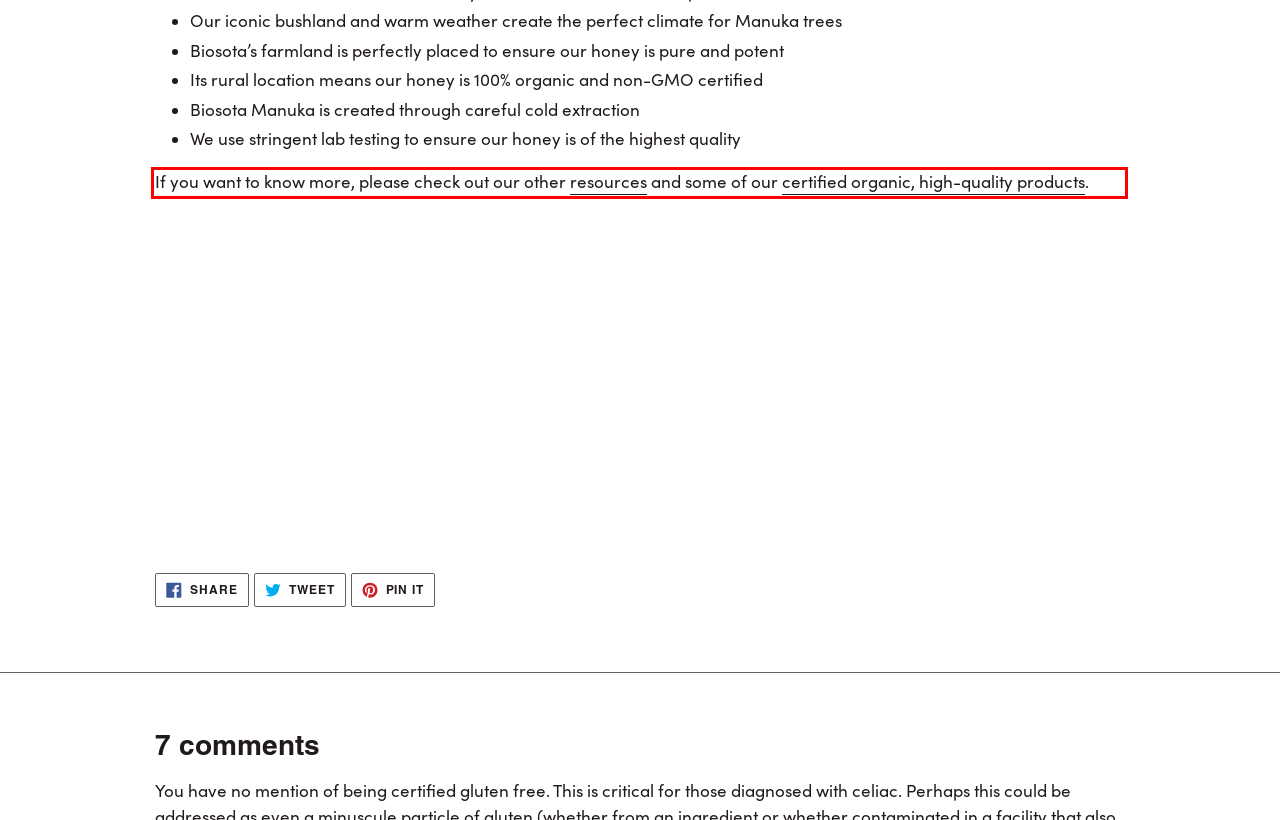You are provided with a screenshot of a webpage featuring a red rectangle bounding box. Extract the text content within this red bounding box using OCR.

If you want to know more, please check out our other resources and some of our certified organic, high-quality products.